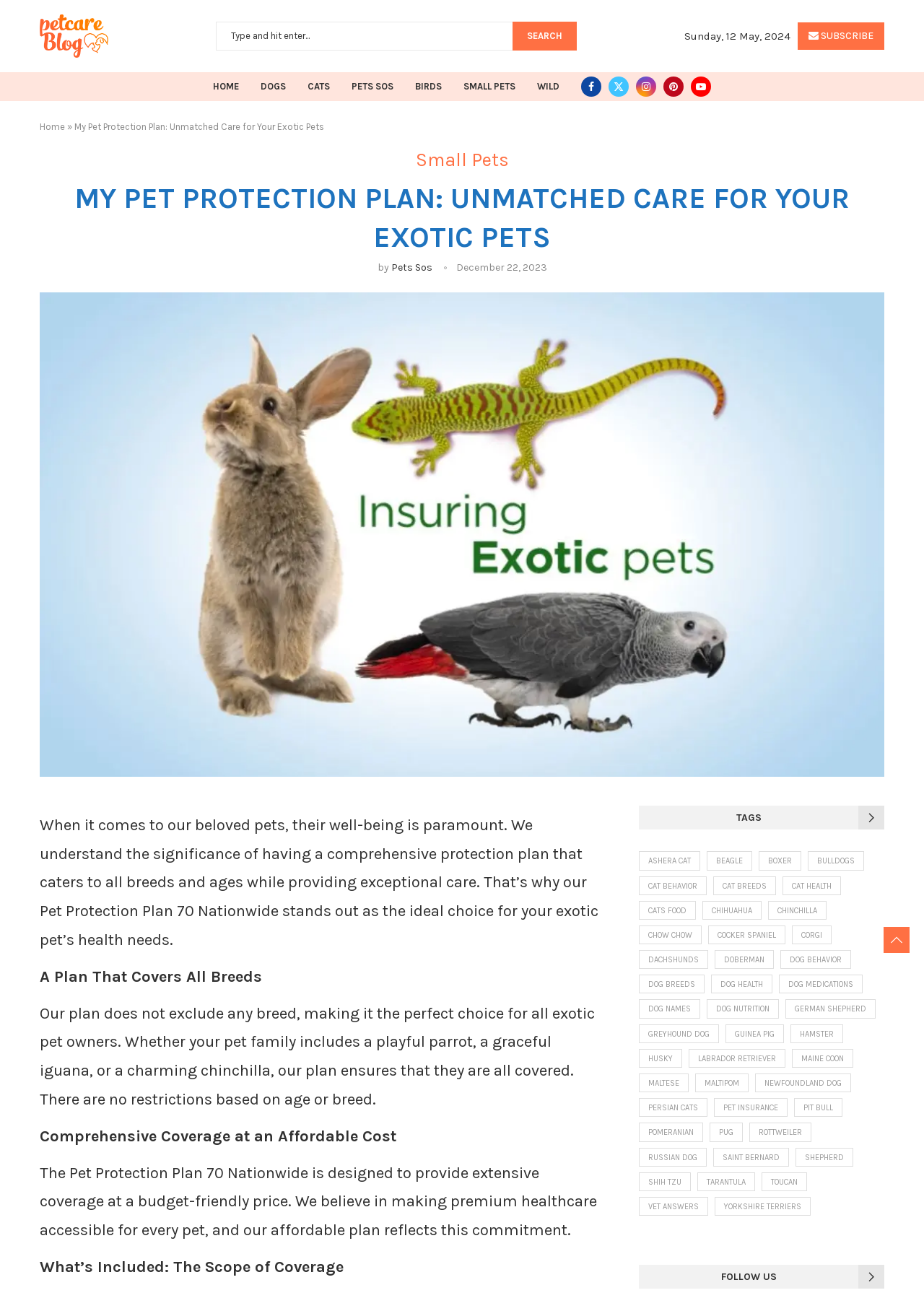Construct a comprehensive caption that outlines the webpage's structure and content.

This webpage is about pet protection plans, specifically the "My Pet Protection Plan: Unmatched Care for Your Exotic Pets" offered by Pets Sos. The page has a search bar at the top, accompanied by a button to search. Below the search bar, there is a horizontal menu with links to different sections, including "HOME", "DOGS", "CATS", "PETS SOS", "BIRDS", "SMALL PETS", and "WILD". 

On the top-right corner, there are social media links to Facebook, Twitter, Instagram, Pinterest, and Youtube. Below the menu, there is a heading that reads "MY PET PROTECTION PLAN: UNMATCHED CARE FOR YOUR EXOTIC PETS" followed by a brief description of the plan. 

The main content of the page is divided into sections, each with a heading and descriptive text. The first section explains that the plan covers all breeds and ages, with no restrictions. The second section discusses the comprehensive coverage at an affordable cost. The third section outlines what's included in the scope of coverage.

On the right side of the page, there is a section with tags, including links to various pet-related topics such as "Ashera Cat", "Beagle", "Boxer", "Bulldogs", and many more. Each link has a brief description of the topic.

There are several images on the page, including a logo at the top and an image related to the pet protection plan. The overall layout is organized, with clear headings and concise text, making it easy to navigate and understand the content.